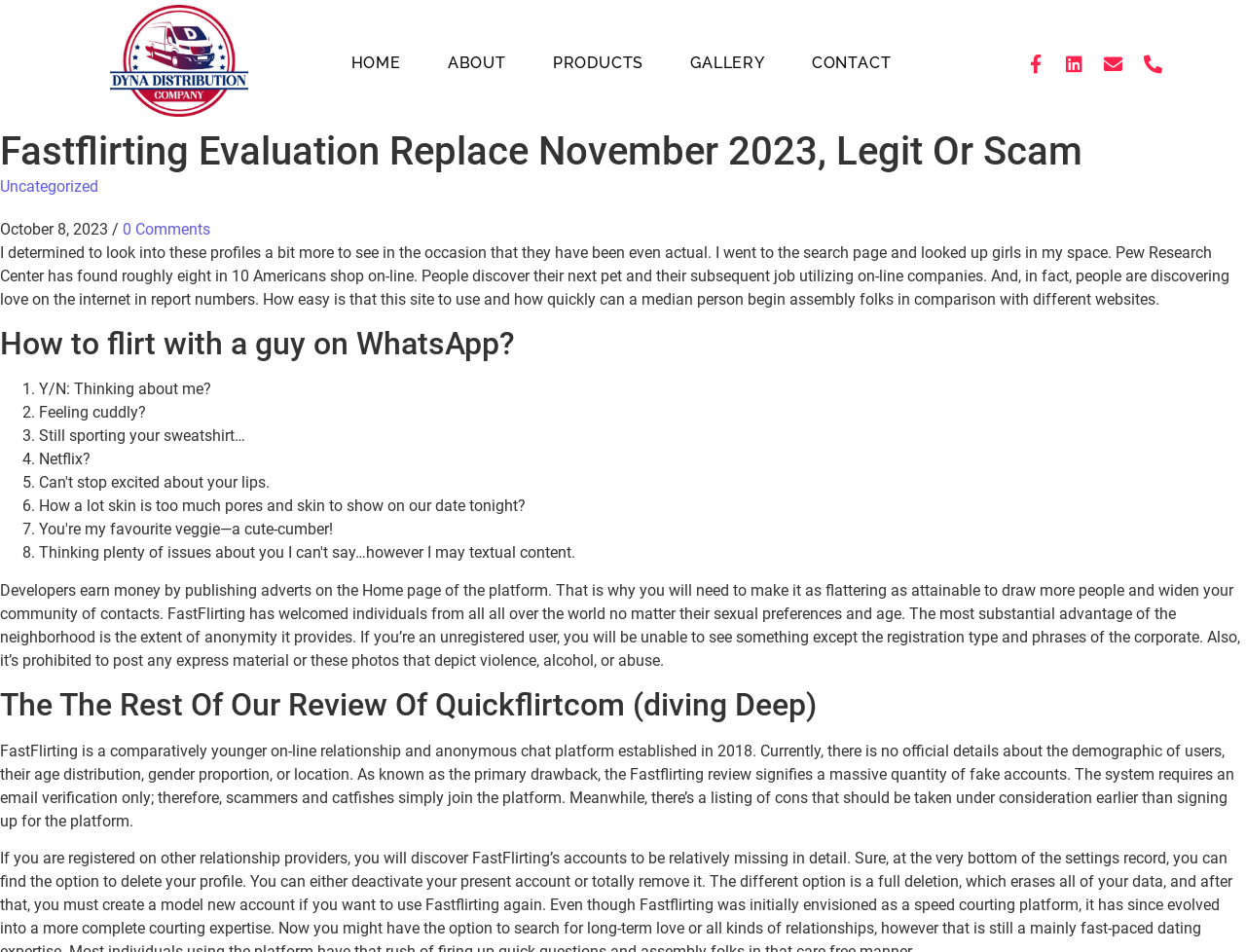Can you find the bounding box coordinates of the area I should click to execute the following instruction: "Click the ABOUT link"?

[0.352, 0.054, 0.413, 0.081]